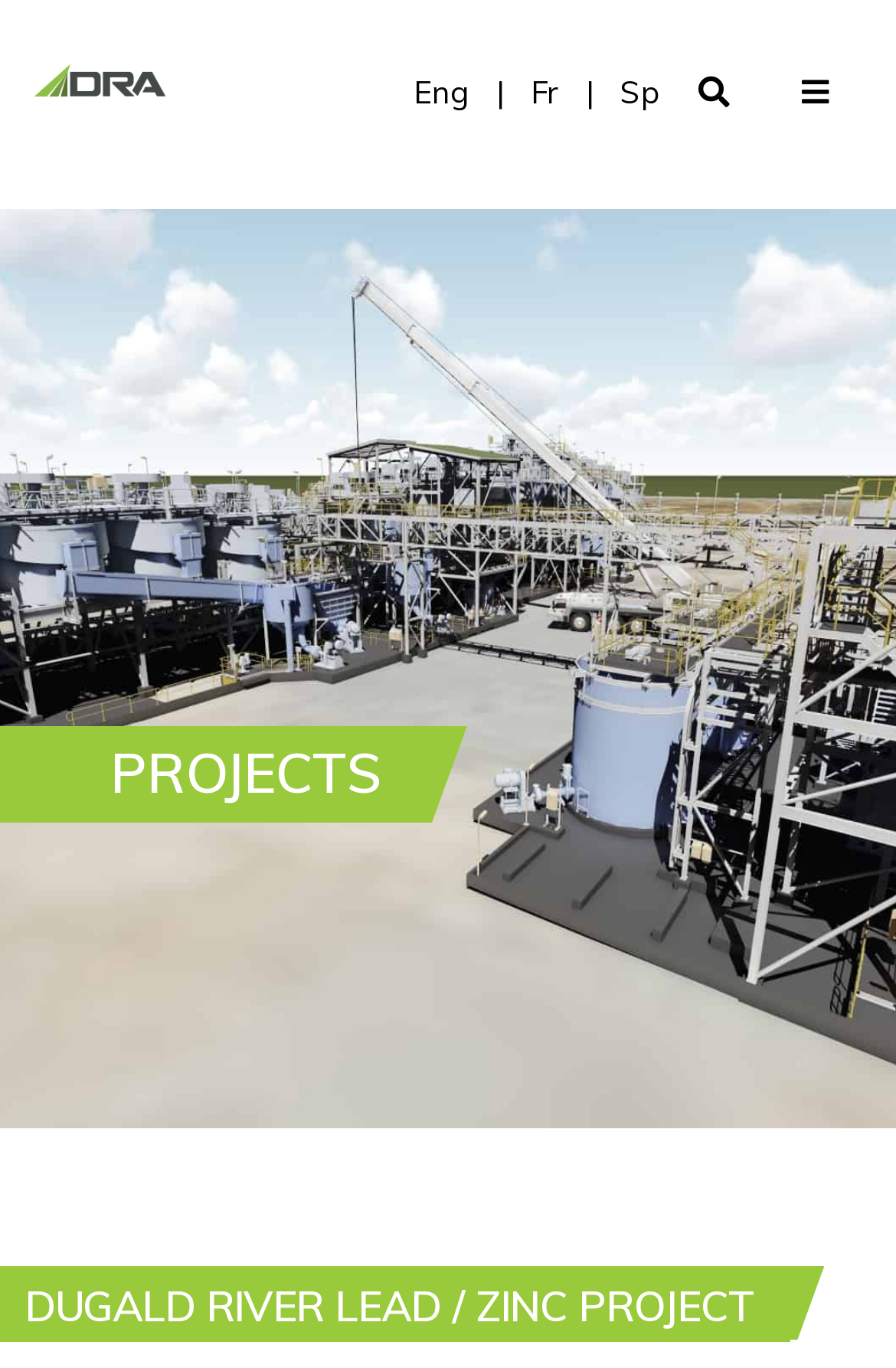What type of company is DRA Global?
Based on the image, respond with a single word or phrase.

Engineering company